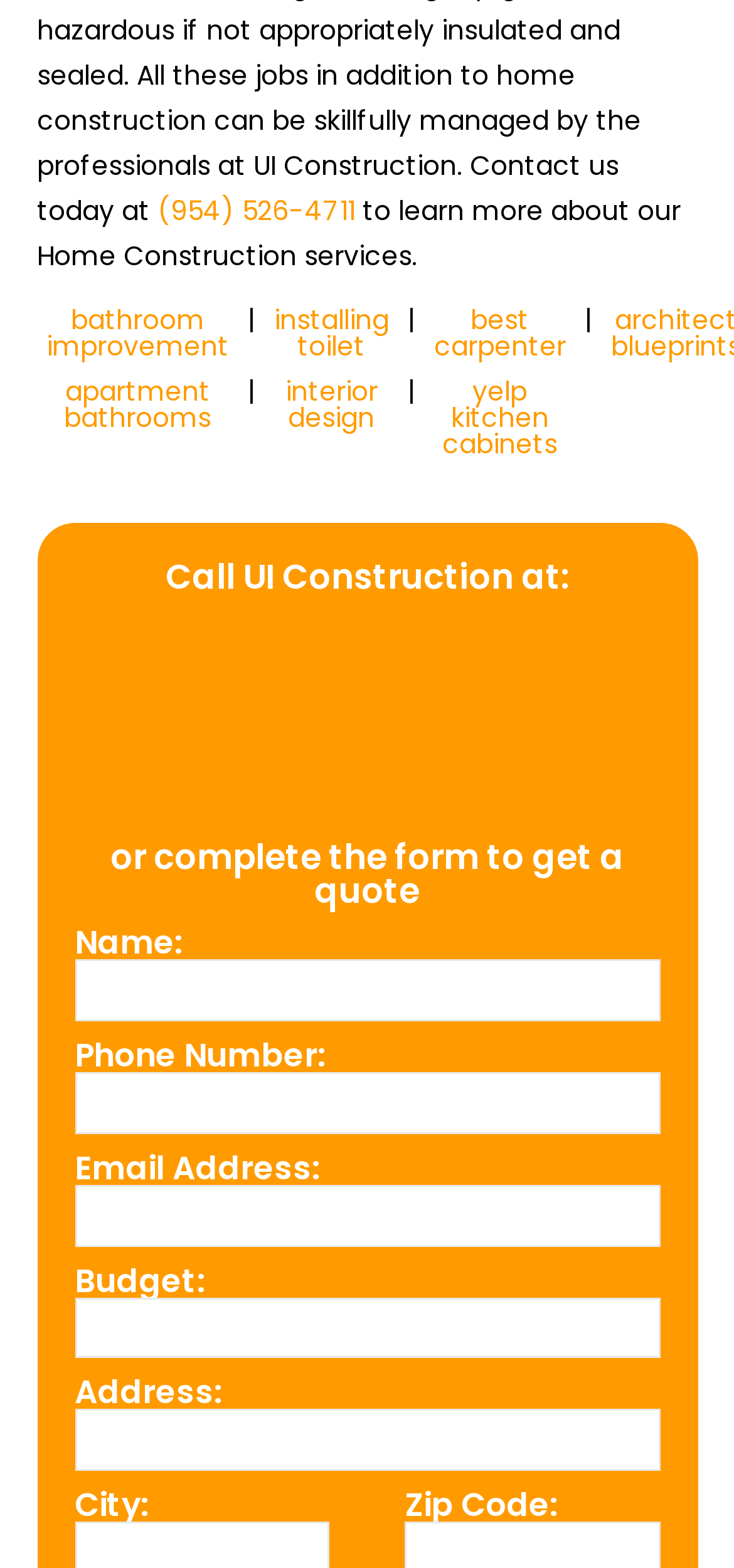Provide your answer in a single word or phrase: 
What information is required to get a quote?

Name, Phone Number, Email Address, Budget, Address